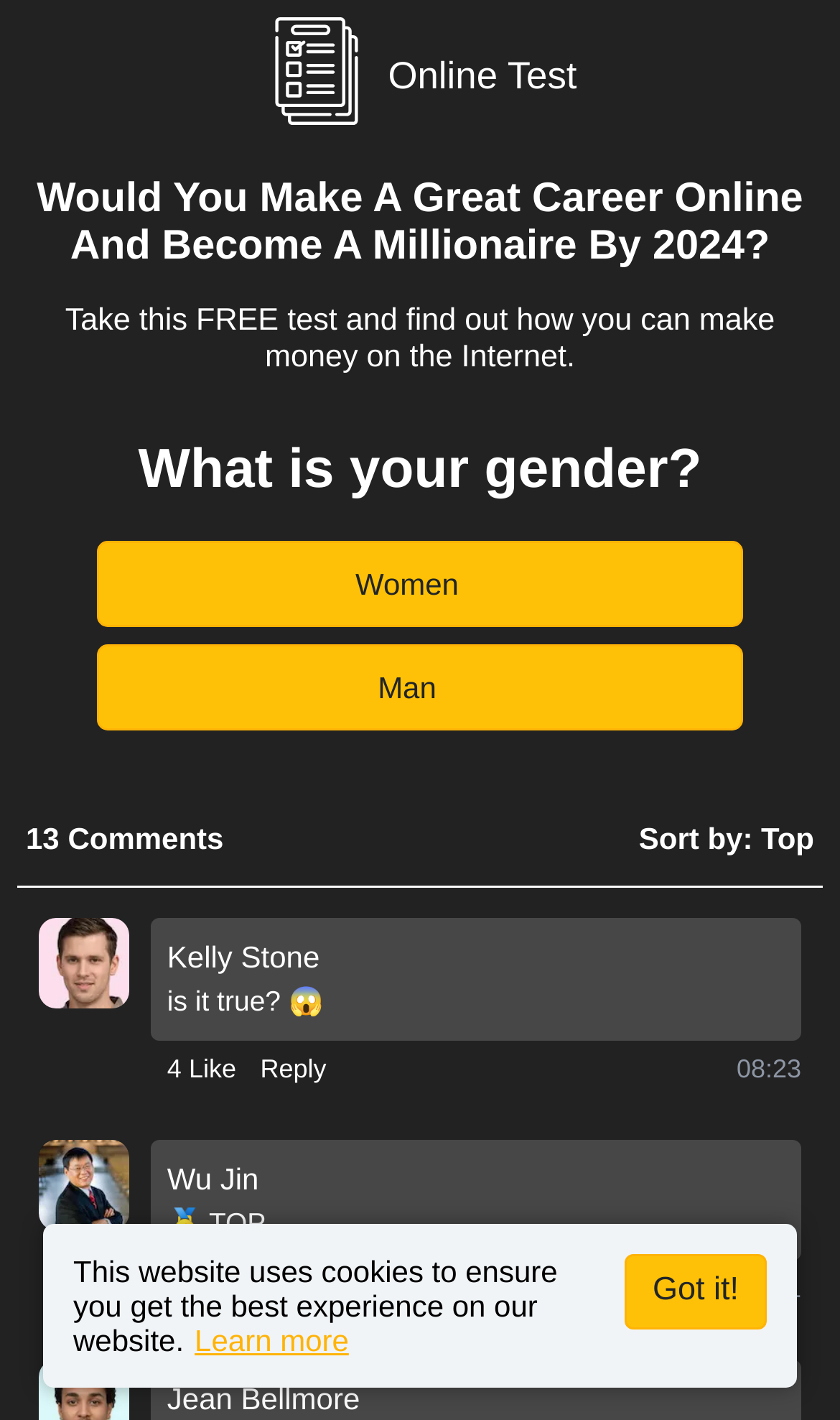Reply to the question with a single word or phrase:
What are the two options for gender?

Women, Man